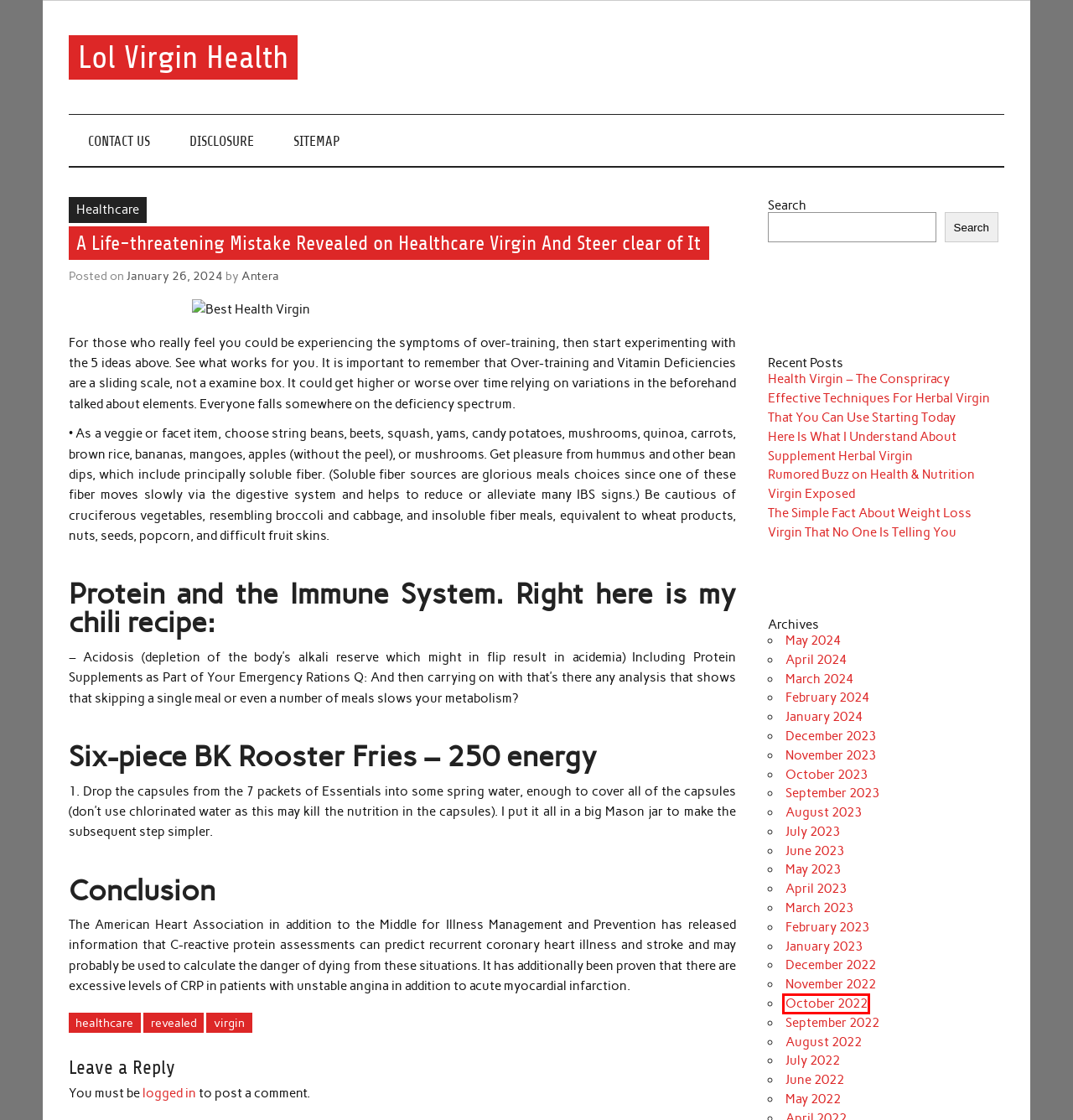You are provided with a screenshot of a webpage highlighting a UI element with a red bounding box. Choose the most suitable webpage description that matches the new page after clicking the element in the bounding box. Here are the candidates:
A. Log In ‹ Lol Virgin Health — WordPress
B. May 2023 – Lol Virgin Health
C. October 2022 – Lol Virgin Health
D. Here Is What I Understand About Supplement Herbal Virgin – Lol Virgin Health
E. March 2024 – Lol Virgin Health
F. healthcare – Lol Virgin Health
G. CONTACT US – Lol Virgin Health
H. March 2023 – Lol Virgin Health

C